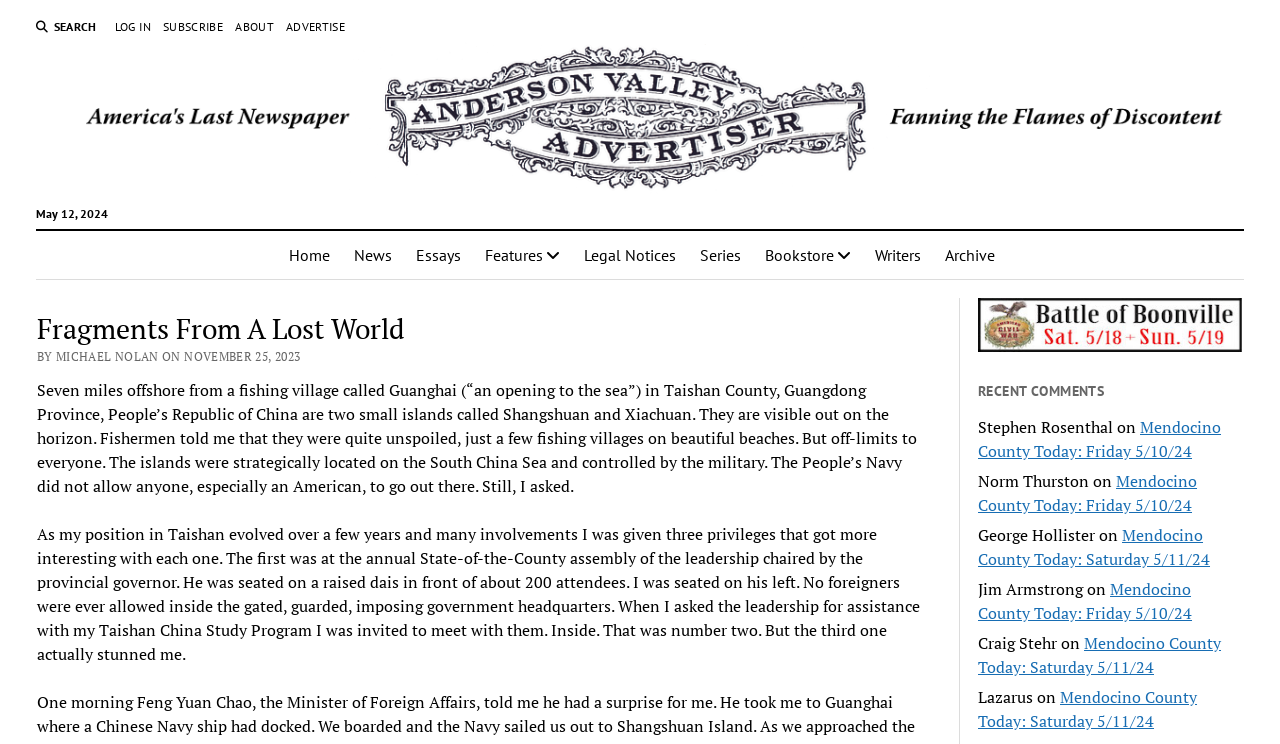Can you extract the headline from the webpage for me?

Fragments From A Lost World